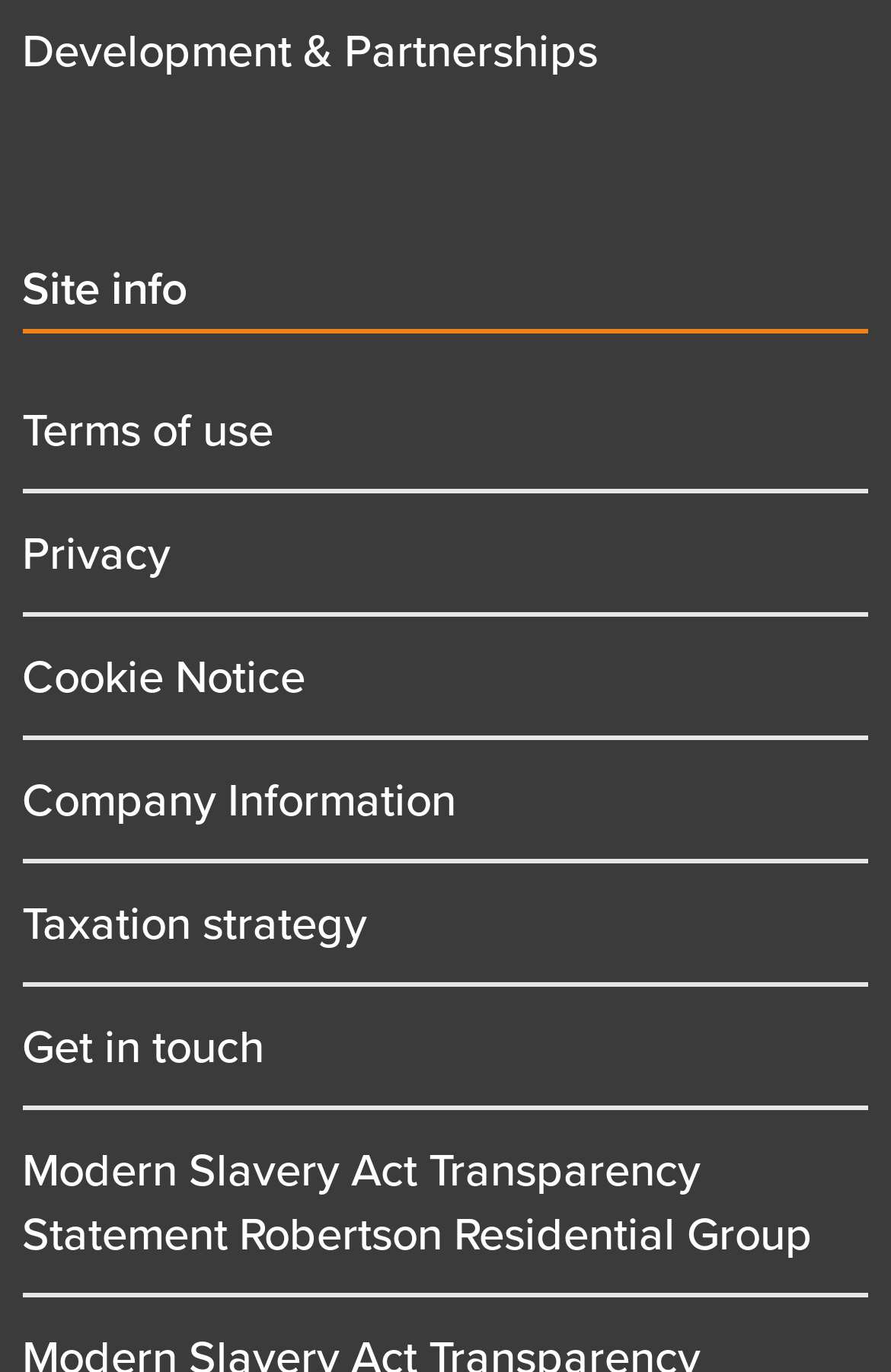Select the bounding box coordinates of the element I need to click to carry out the following instruction: "Learn about modern slavery act transparency statement".

[0.025, 0.827, 0.912, 0.923]